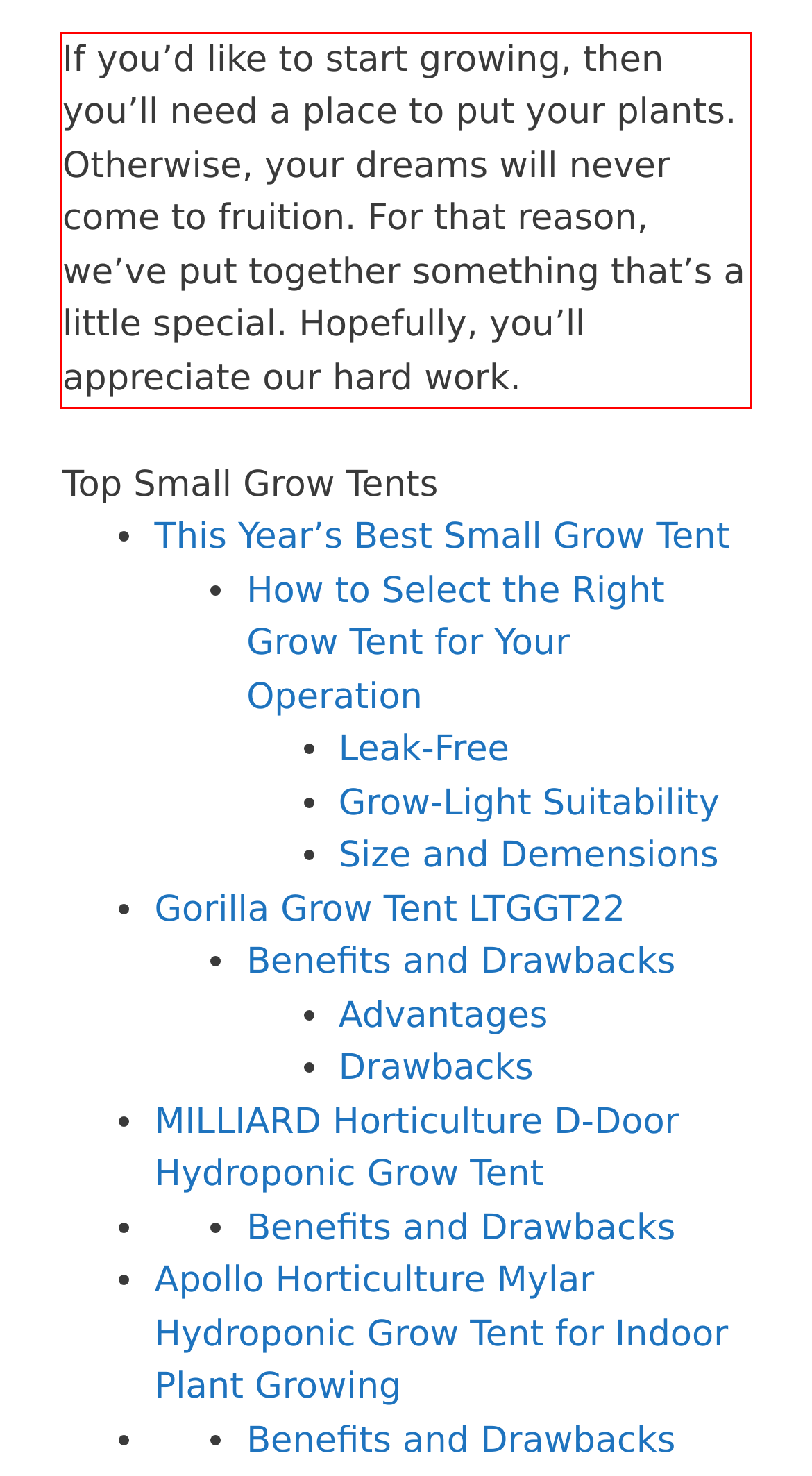Given a screenshot of a webpage containing a red bounding box, perform OCR on the text within this red bounding box and provide the text content.

If you’d like to start growing, then you’ll need a place to put your plants. Otherwise, your dreams will never come to fruition. For that reason, we’ve put together something that’s a little special. Hopefully, you’ll appreciate our hard work.